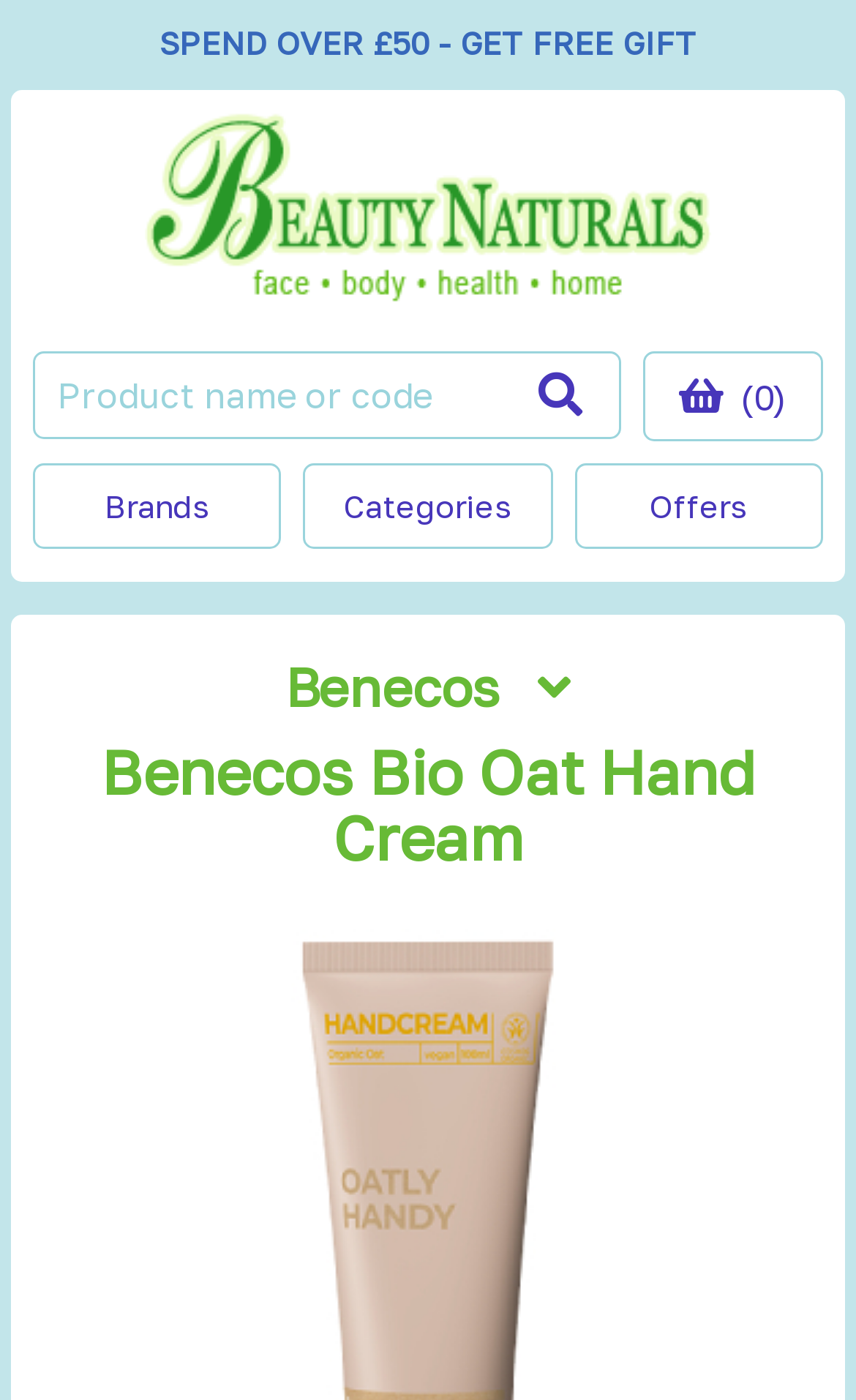Determine the bounding box coordinates of the element that should be clicked to execute the following command: "View Benecos products".

[0.038, 0.471, 0.962, 0.512]